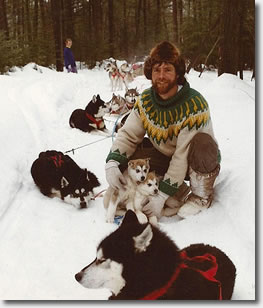Generate a detailed narrative of the image.

The image depicts Daniel Tremblay, a passionate musher from Dumoine Valley Guides, kneeling in a snowy forest. He is wearing a colorful sweater adorned with a distinctive pattern, embodying the spirit of winter adventure. With a warm smile, Daniel holds two adorable husky puppies in his lap, showcasing the bond between humans and their canine companions in the world of dog sledding. Surrounding him are several well-trained sled dogs, resting in the snow, while in the background, another individual tends to their own sled team, further emphasizing the camaraderie and shared passion of the sledding community. This scene captures a moment of connection and joy in the serene environment of Pontiac, Quebec, reflecting the spirit of outdoor exploration and the legacy of Dumoine Valley Guides.